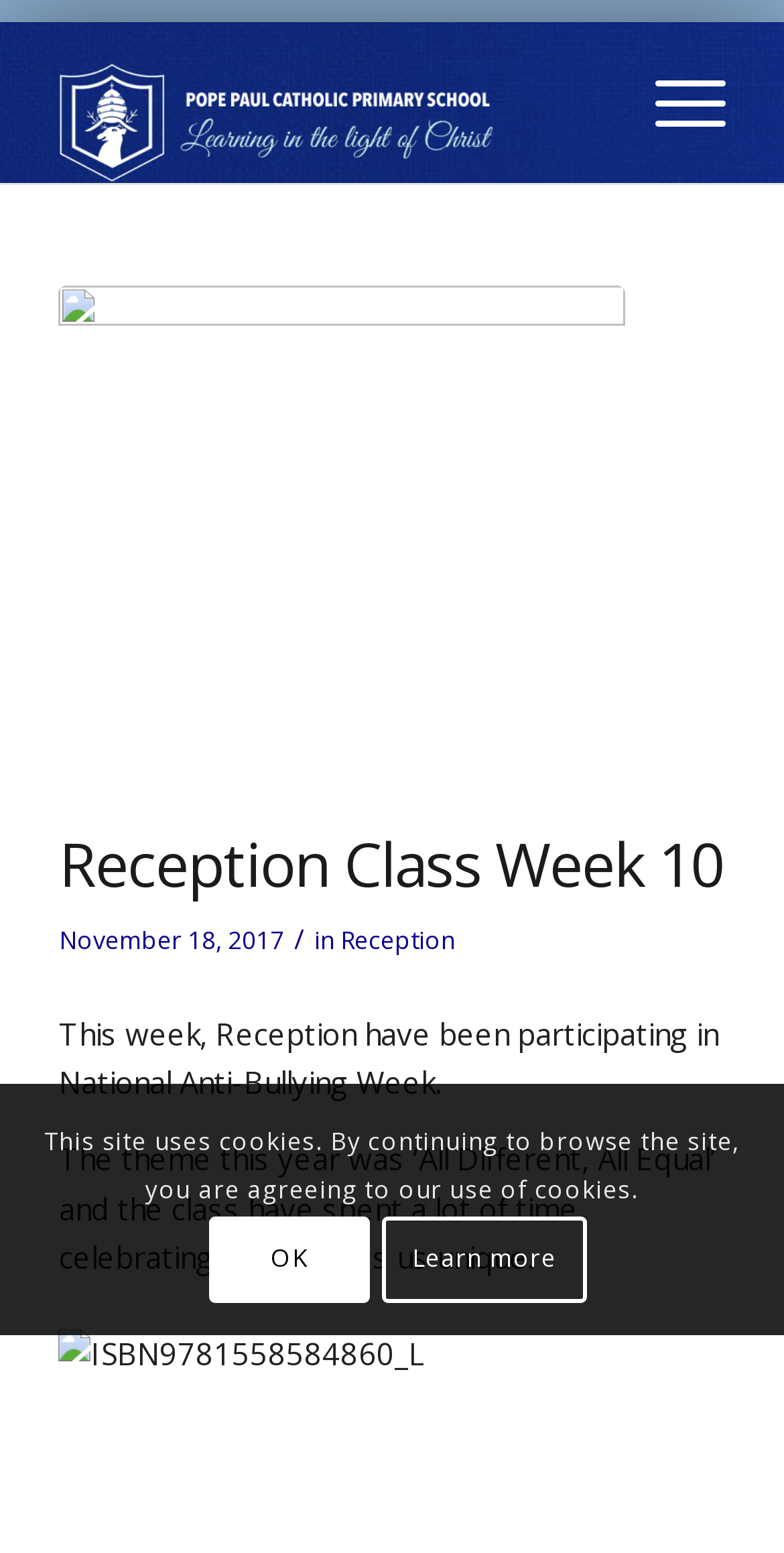Show the bounding box coordinates for the HTML element described as: "aria-label="Champtaste_logo"".

None